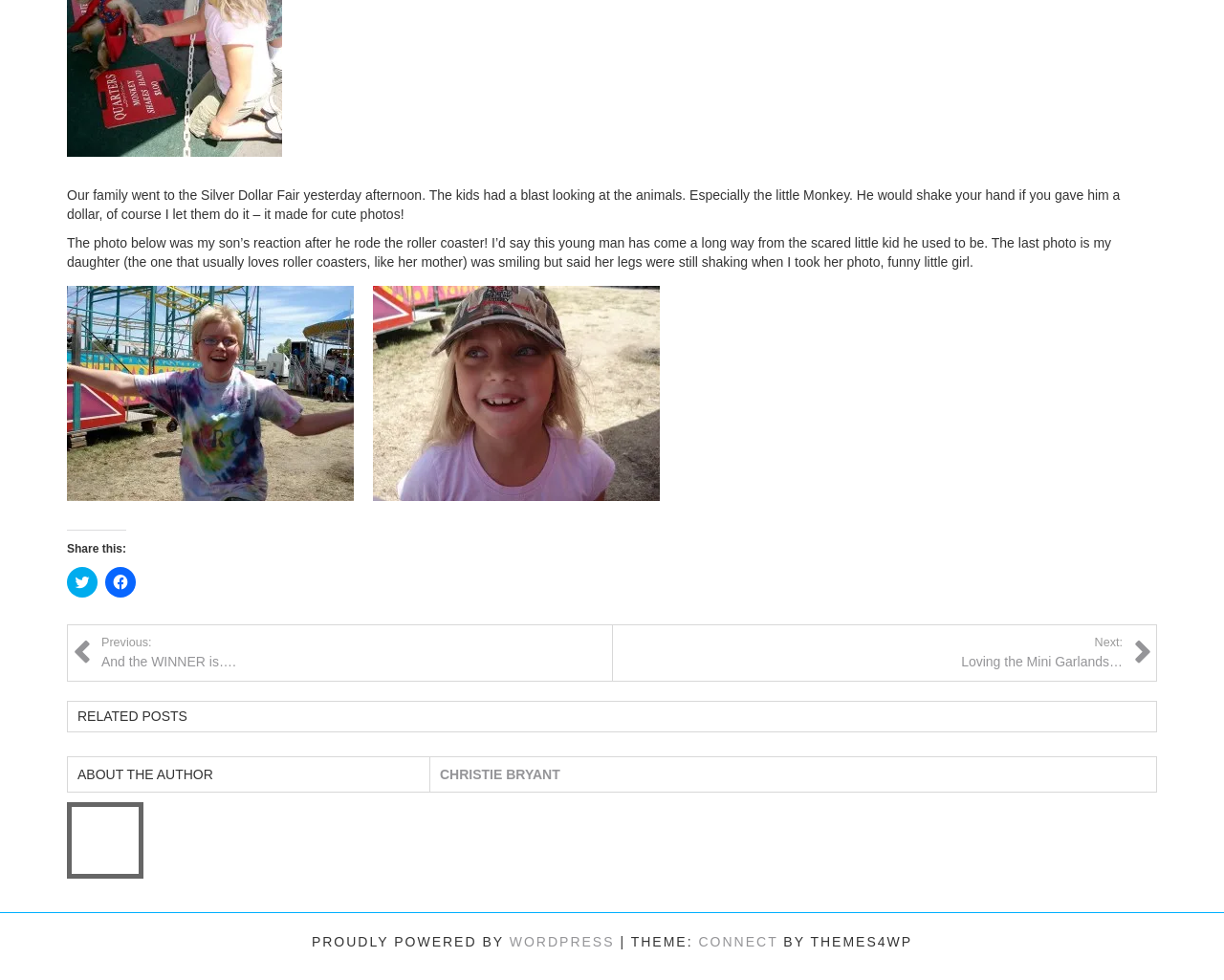What is the platform that powers this website?
Using the image, respond with a single word or phrase.

WordPress